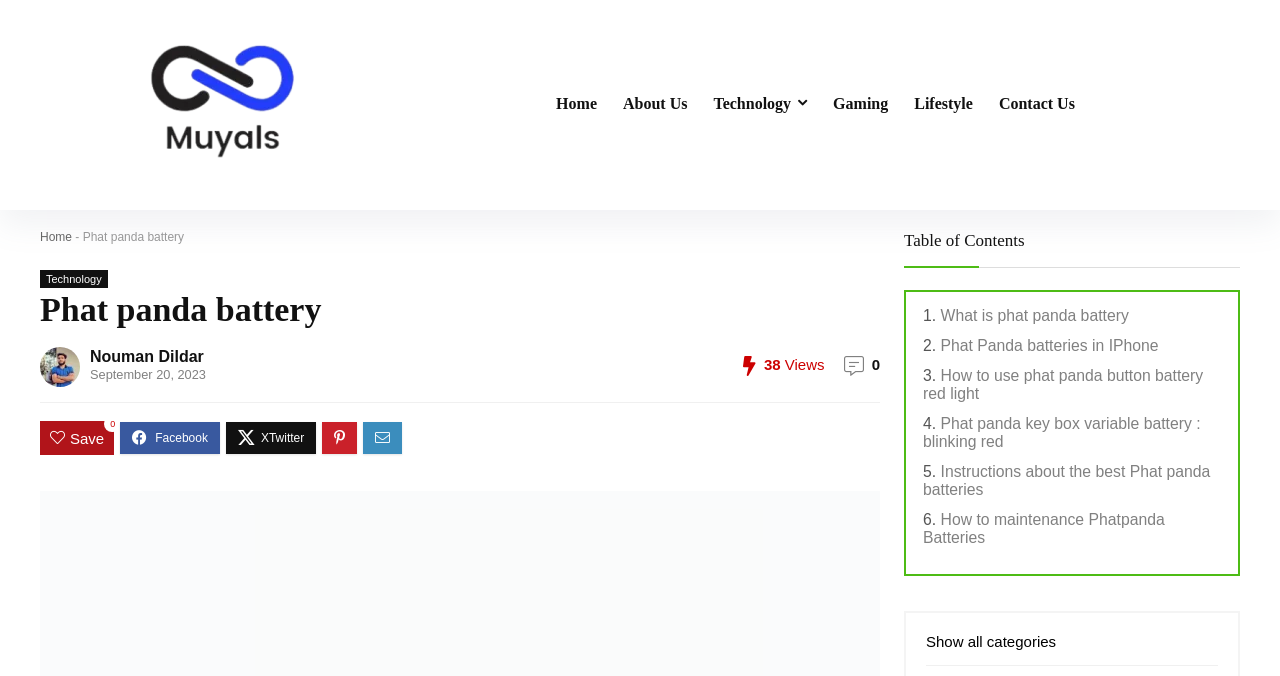Please find the bounding box coordinates for the clickable element needed to perform this instruction: "Learn about 'Phat Panda batteries in IPhone'".

[0.735, 0.499, 0.905, 0.524]